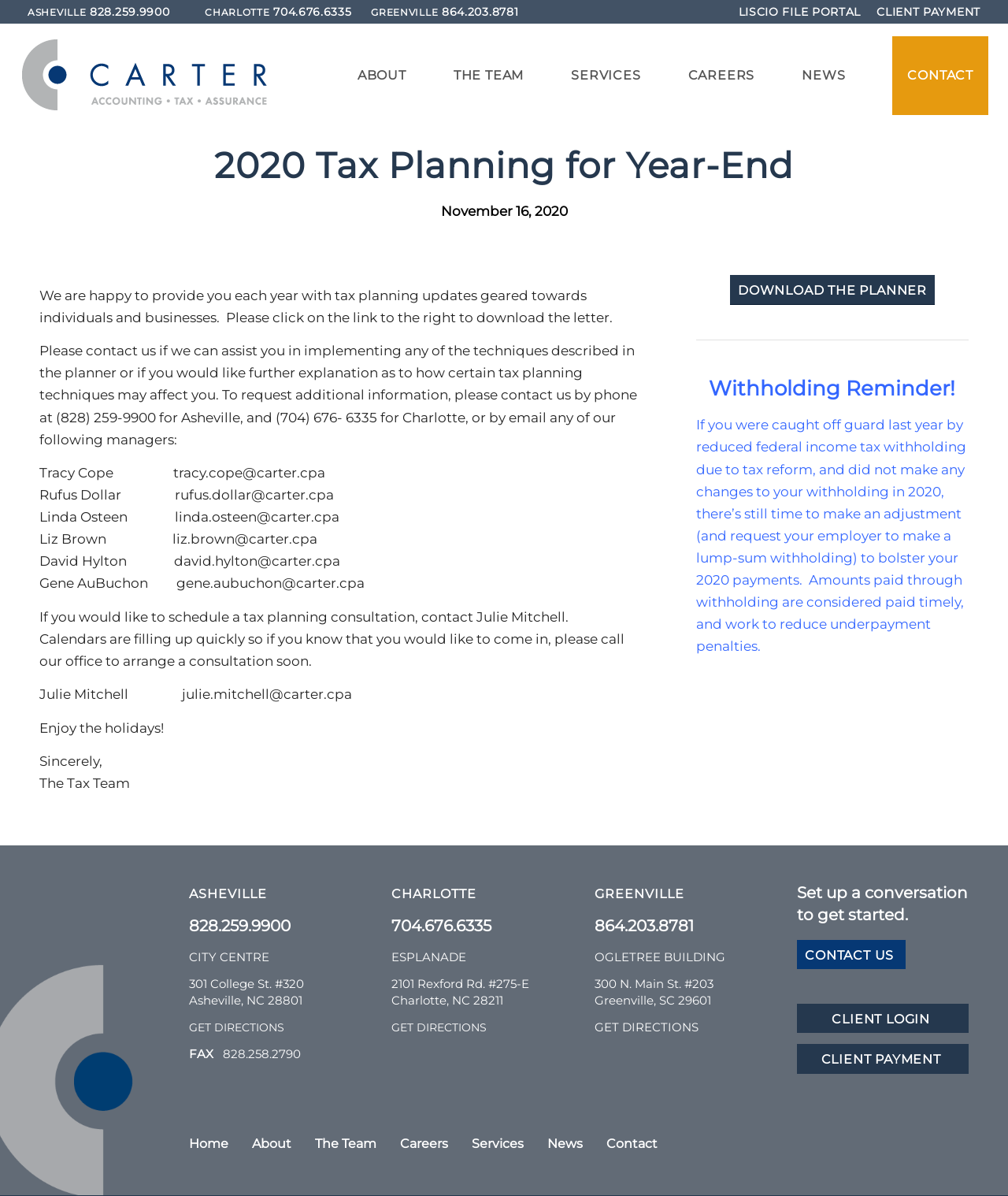Determine the bounding box coordinates of the clickable region to follow the instruction: "Contact us".

[0.791, 0.786, 0.898, 0.81]